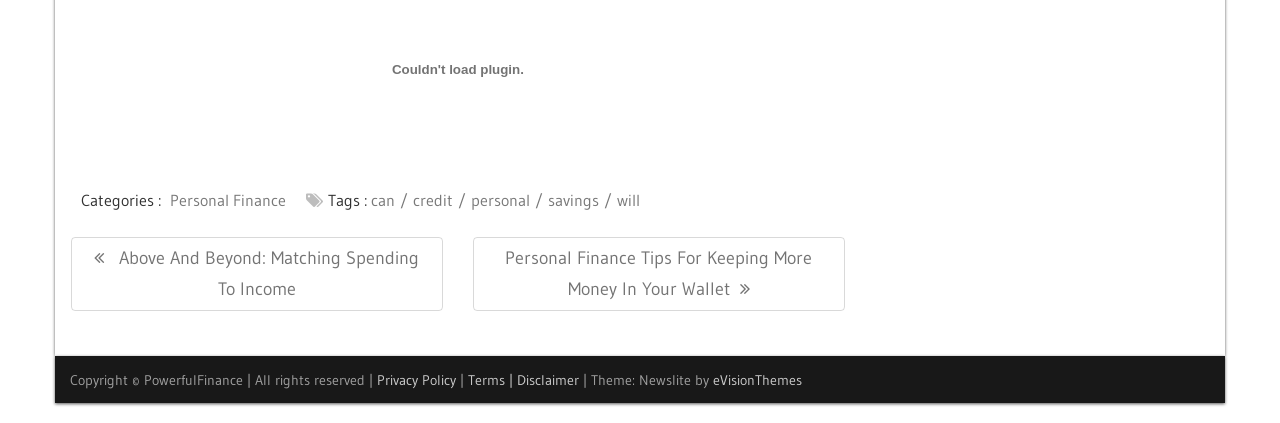Identify the bounding box coordinates of the specific part of the webpage to click to complete this instruction: "Go to the next post".

[0.369, 0.561, 0.66, 0.734]